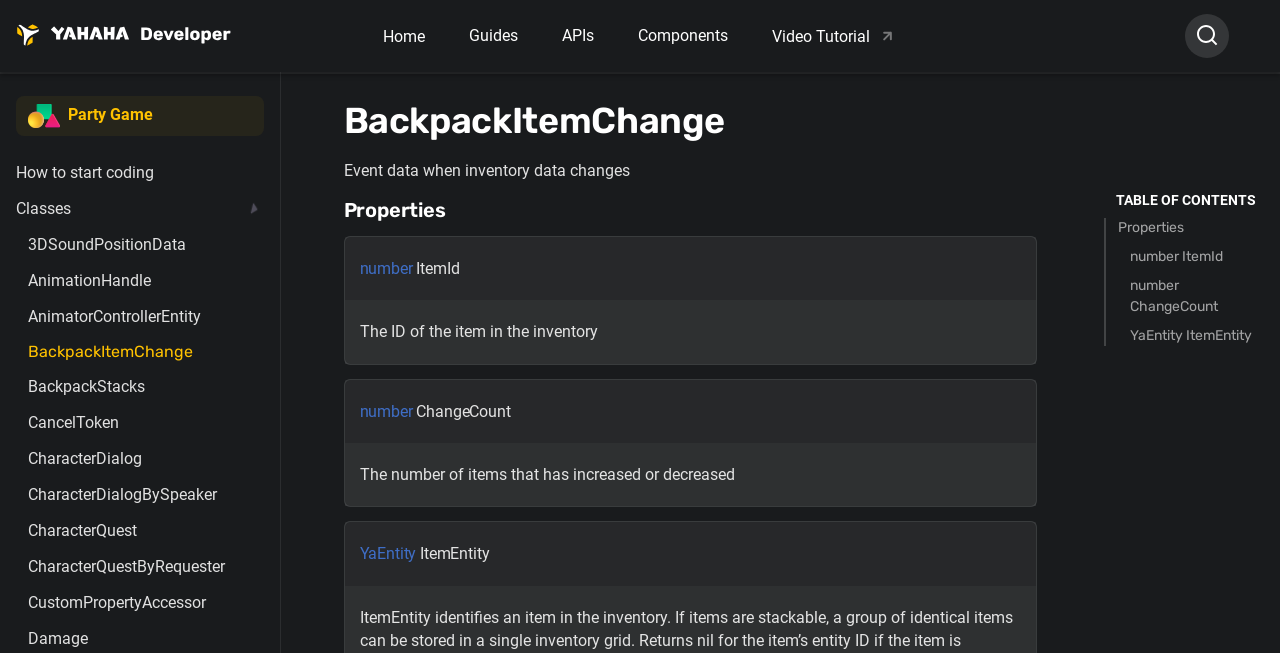Using the description "CustomPropertyAccessor", predict the bounding box of the relevant HTML element.

[0.022, 0.903, 0.206, 0.943]